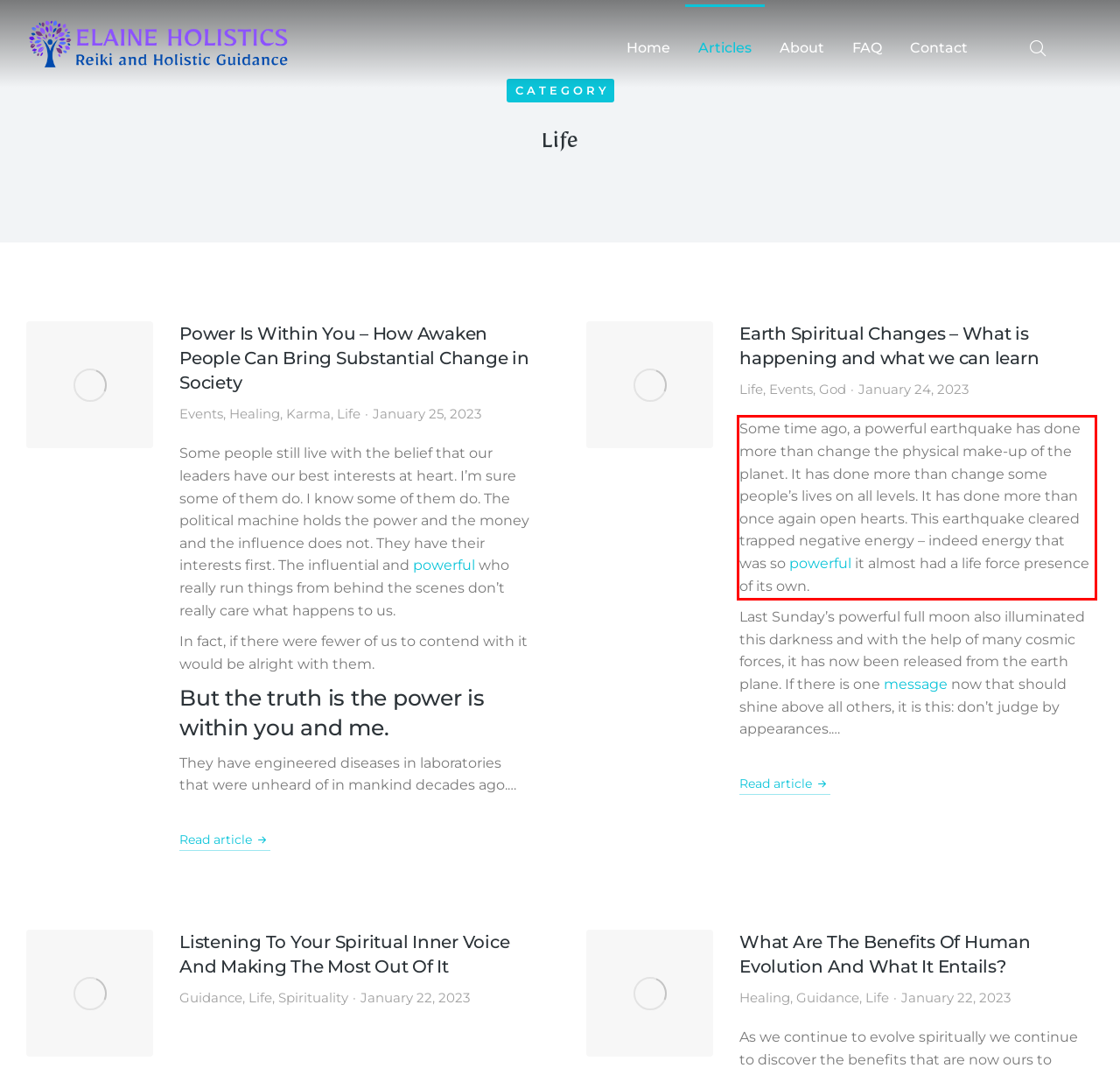Please identify and extract the text from the UI element that is surrounded by a red bounding box in the provided webpage screenshot.

Some time ago, a powerful earthquake has done more than change the physical make-up of the planet. It has done more than change some people’s lives on all levels. It has done more than once again open hearts. This earthquake cleared trapped negative energy – indeed energy that was so powerful it almost had a life force presence of its own.